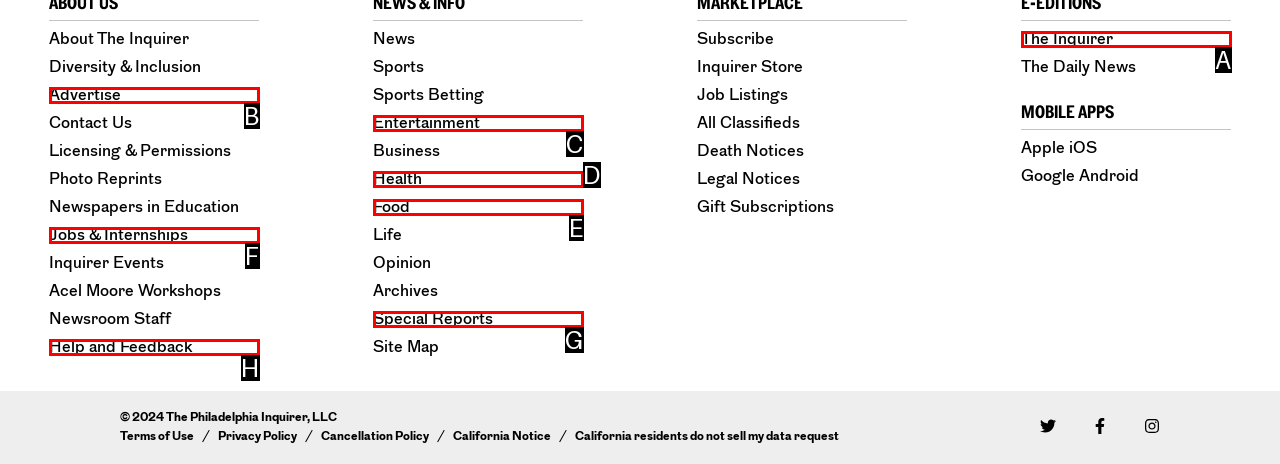Choose the HTML element that aligns with the description: Health. Indicate your choice by stating the letter.

D